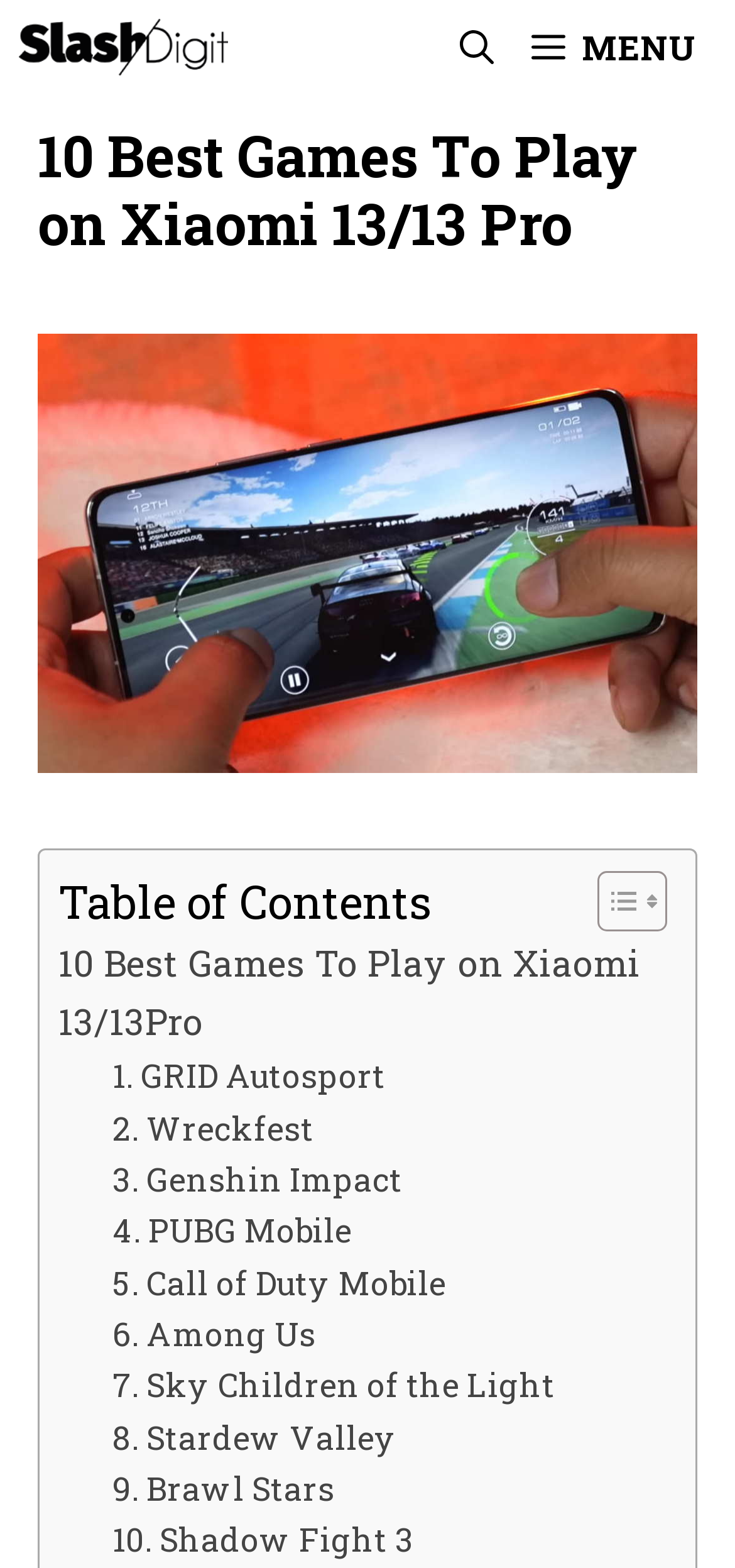Carefully observe the image and respond to the question with a detailed answer:
What is the first game listed on this webpage?

I looked at the first link under the table of contents which says '1. GRID Autosport' and determined it to be the first game listed.